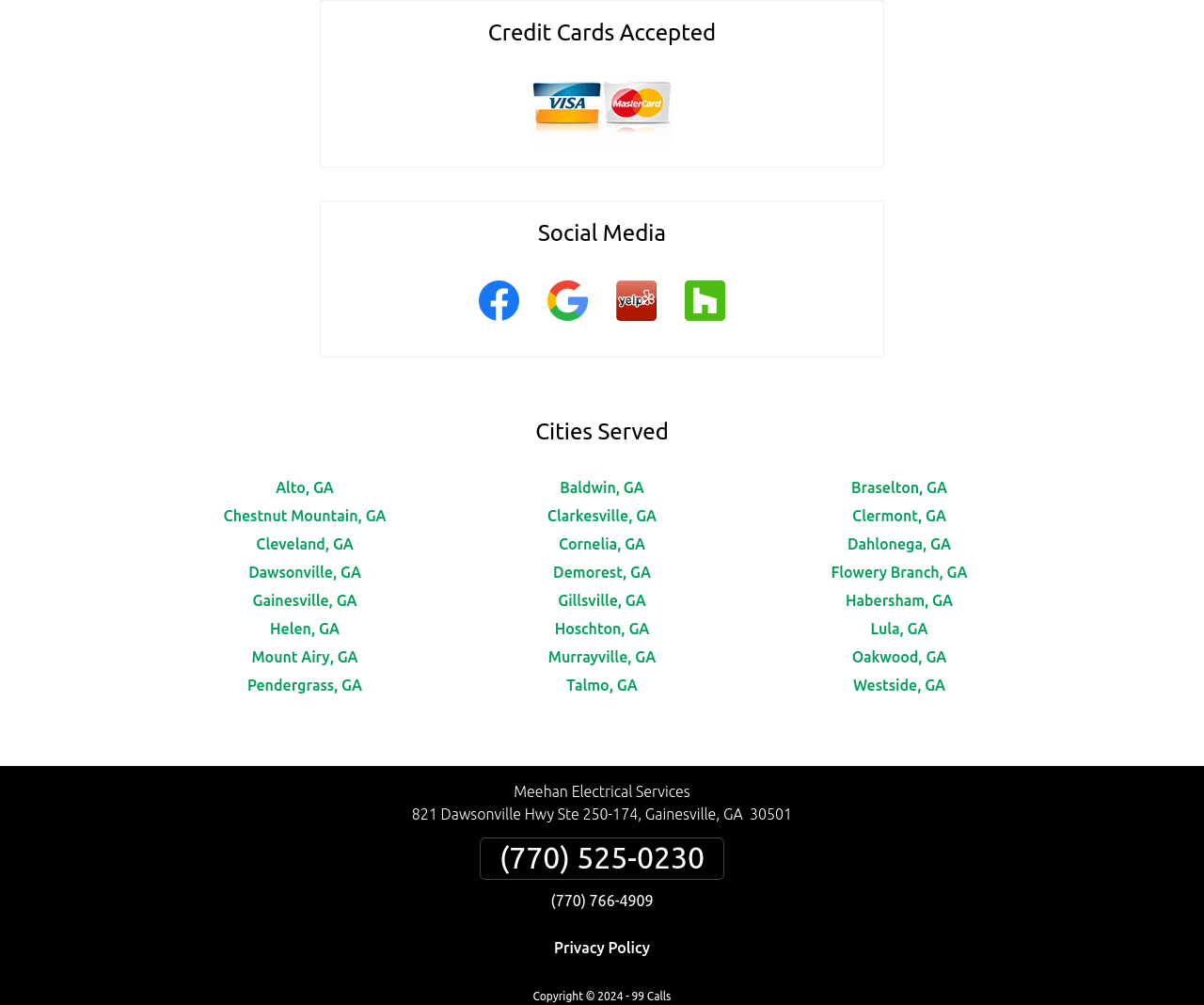Predict the bounding box coordinates of the UI element that matches this description: "Add to Cart". The coordinates should be in the format [left, top, right, bottom] with each value between 0 and 1.

None